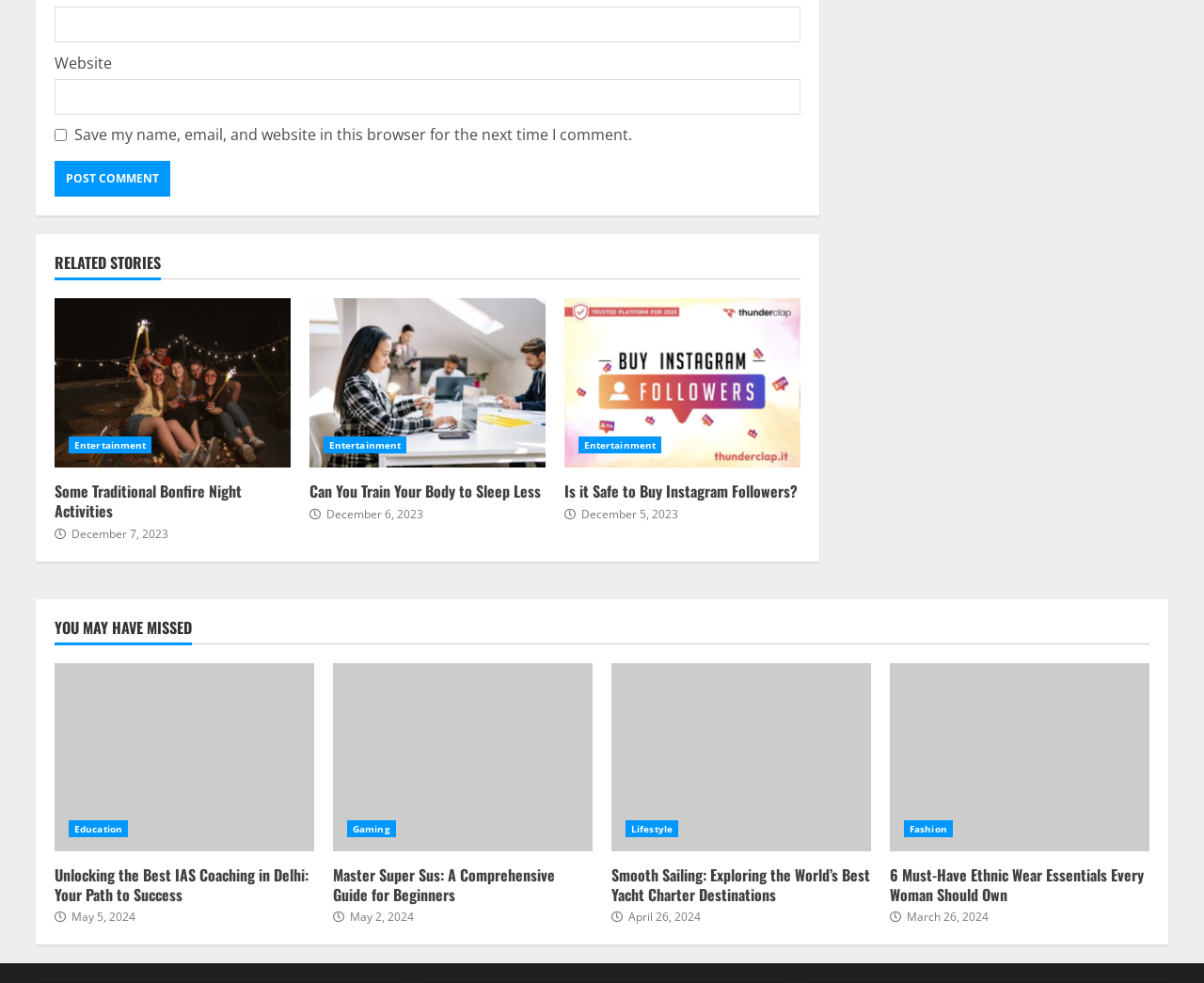Refer to the screenshot and answer the following question in detail:
What type of articles are listed under 'RELATED STORIES'?

The 'RELATED STORIES' section lists several articles with headings such as 'Some Traditional Bonfire Night Activities', 'Can You Train Your Body to Sleep Less', and 'Is it Safe to Buy Instagram Followers?'. These headings suggest that the articles listed under 'RELATED STORIES' cover various topics, including entertainment, lifestyle, and education.